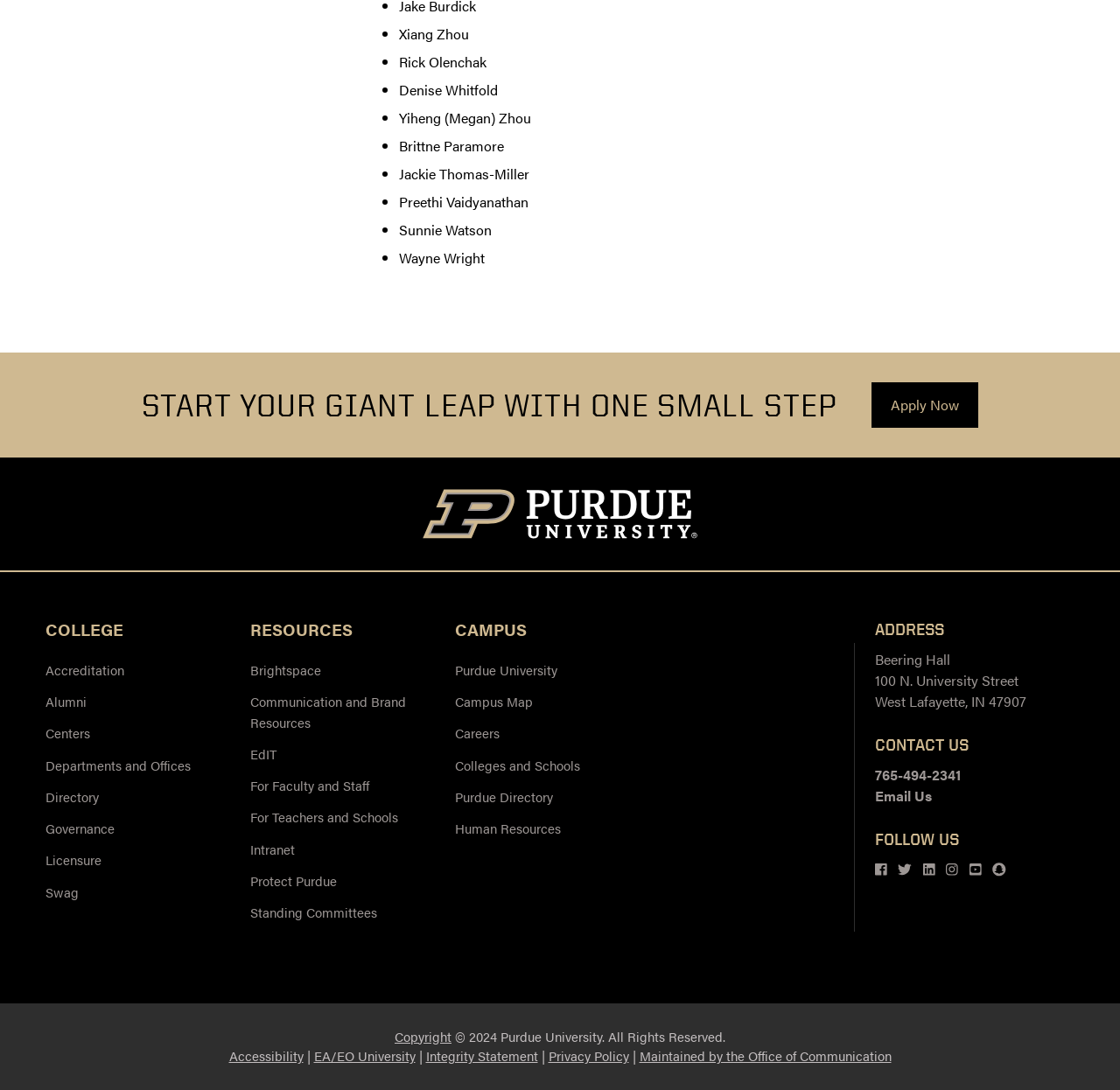What is the address of Beering Hall?
Provide an in-depth and detailed explanation in response to the question.

I found the answer by looking at the link under the 'ADDRESS' heading, which says 'Beering Hall 100 N. University Street West Lafayette, IN 47907'.